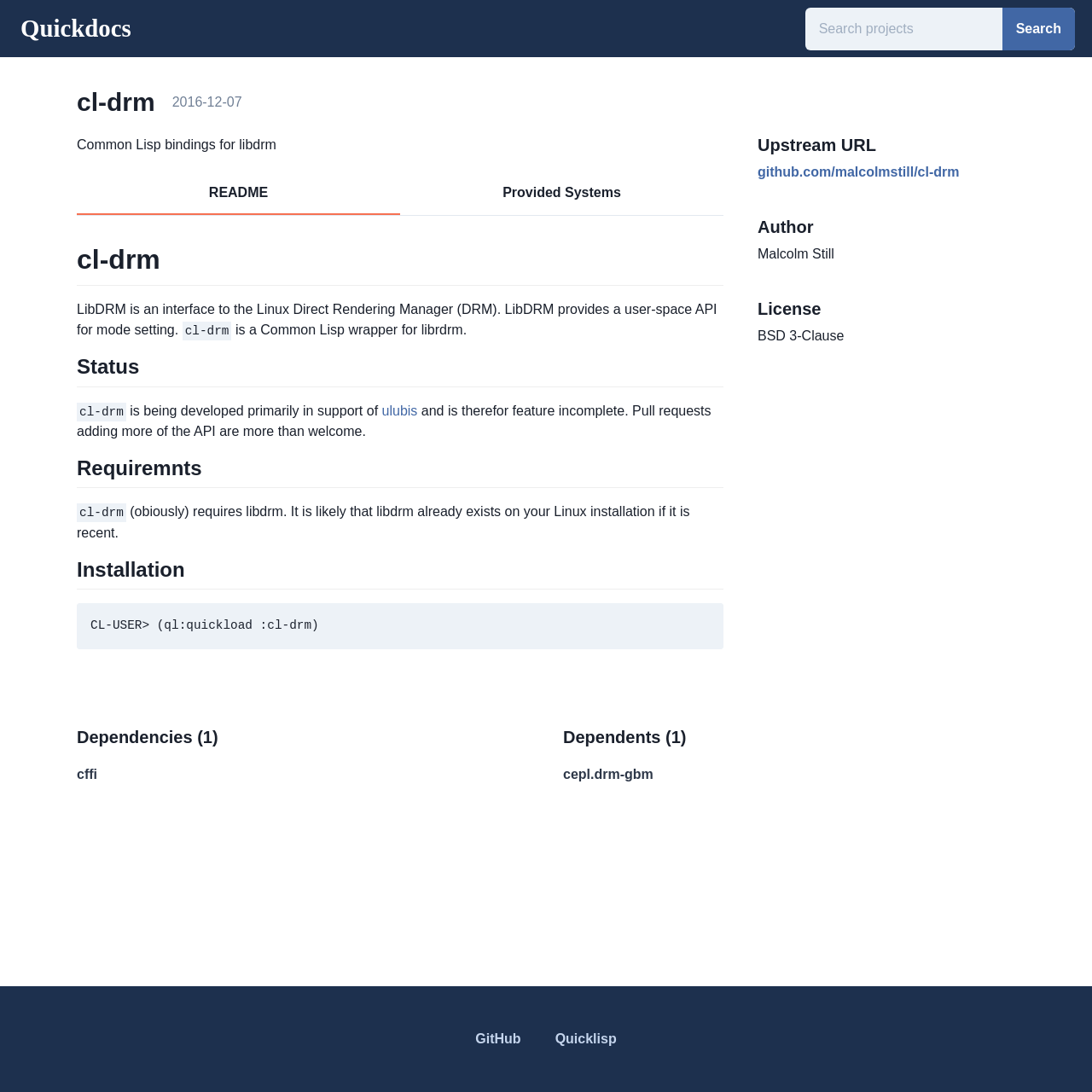Offer a thorough description of the webpage.

The webpage is about the "cl-drm" project, which provides Common Lisp bindings for libdrm. At the top, there is a navigation section with a "Quickdocs" link and a search bar with a "Search" button. Below this section, the title "cl-drm" is displayed prominently, along with the project's description, "Common Lisp bindings for libdrm", and the date "2016-12-07".

To the right of the title, there are several sections with headings, including "Upstream URL", "Author", "License", and more. The "Upstream URL" section contains a link to the project's GitHub page, while the "Author" section displays the name "Malcolm Still". The "License" section shows that the project is licensed under the BSD 3-Clause license.

Below these sections, there are links to the project's README and Provided Systems pages. The main content of the page is divided into several sections, including "cl-drm", "Status", "Requirements", "Installation", and more. The "cl-drm" section provides a brief description of the project, stating that it is a Common Lisp wrapper for libdrm. The "Status" section mentions that the project is being developed primarily in support of ulubis and is feature incomplete, with an invitation for pull requests to add more API features.

The "Requirements" section states that the project requires libdrm, which is likely already installed on recent Linux systems. The "Installation" section provides a code snippet showing how to install the project using Quicklisp. Finally, there are sections listing the project's dependencies and dependents, including cffi and cepl.drm-gbm, respectively. At the very bottom of the page, there are links to GitHub and Quicklisp.